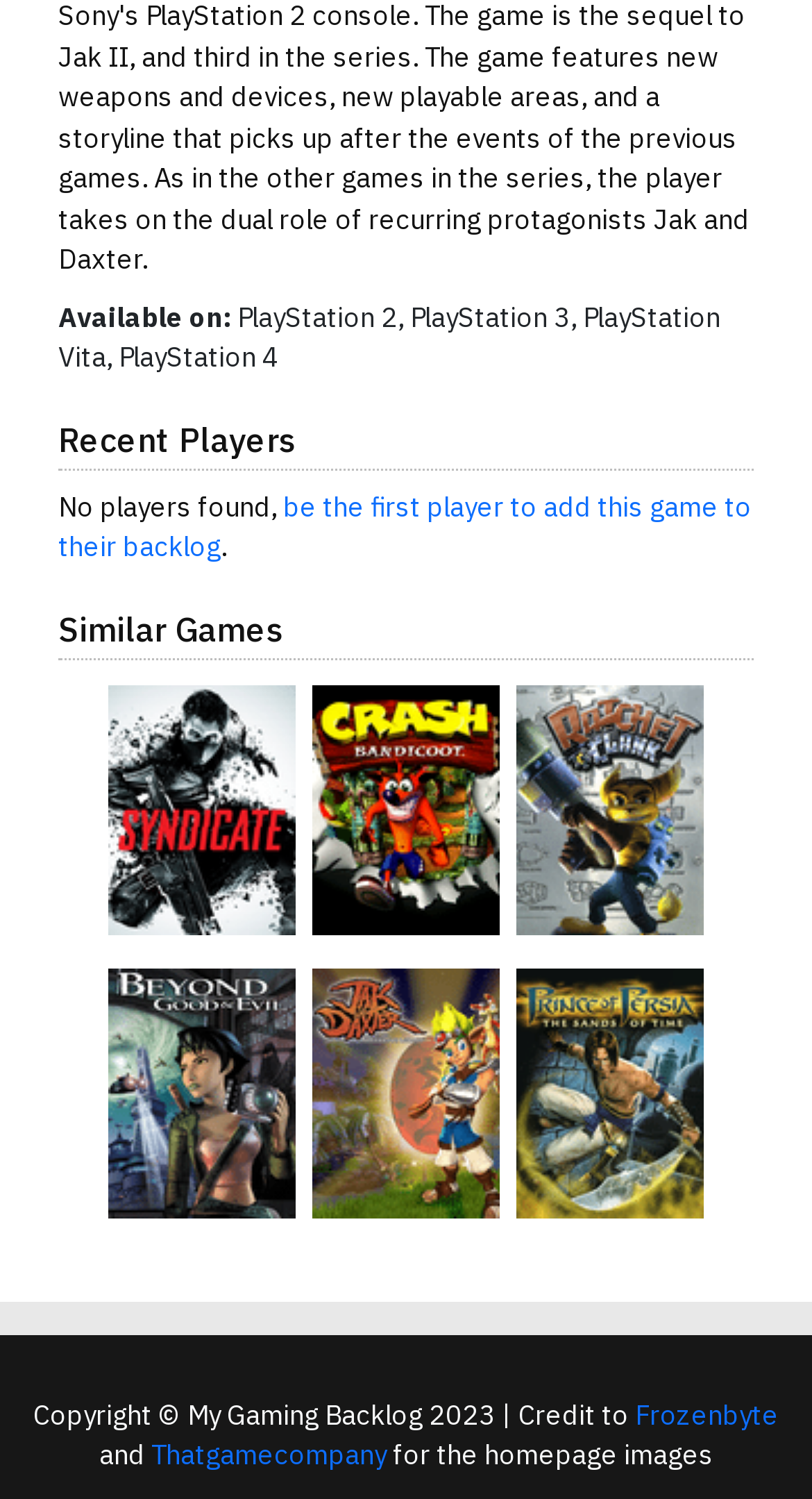Respond with a single word or short phrase to the following question: 
How many similar games are shown?

5